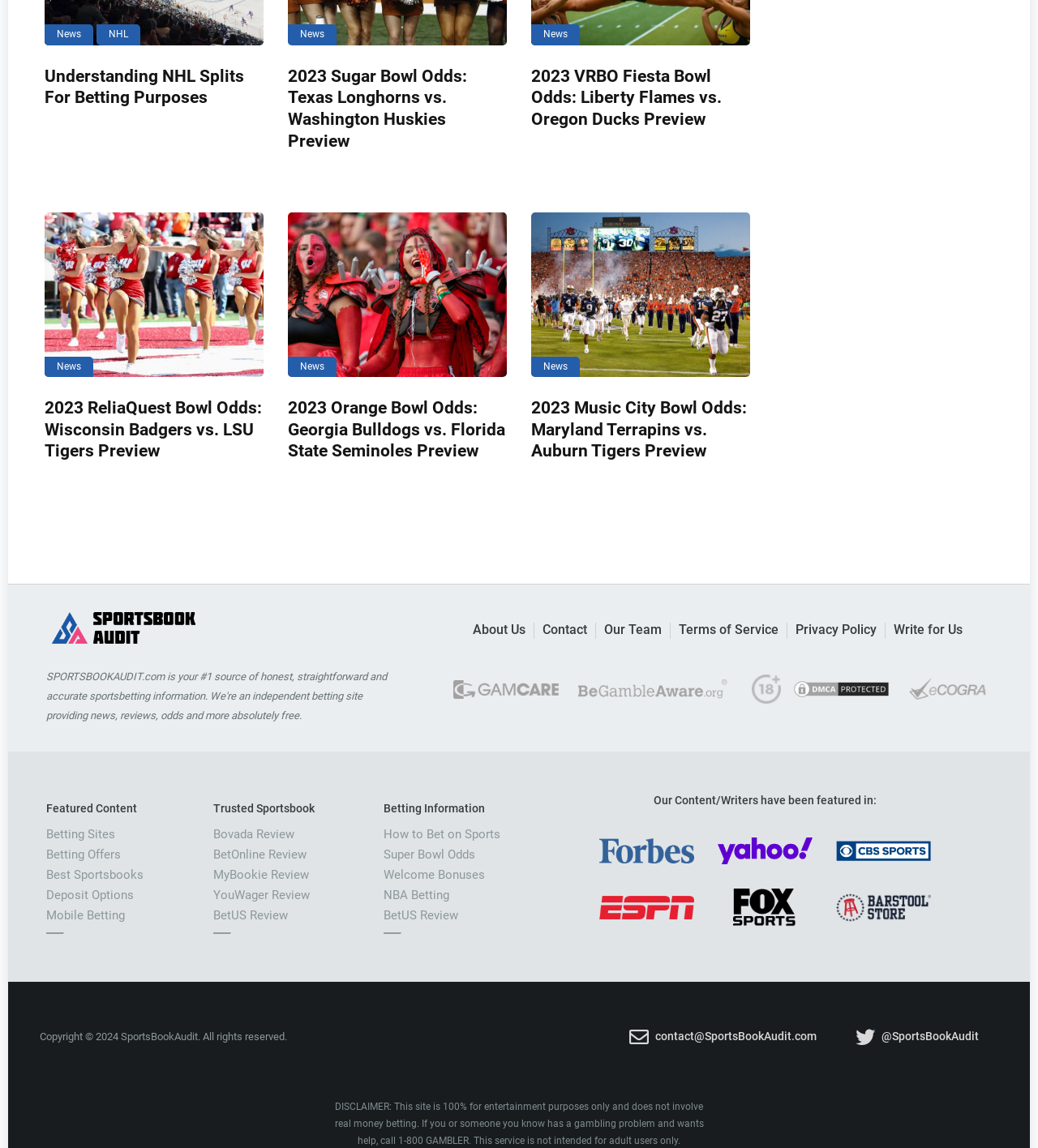Identify the bounding box coordinates of the clickable region to carry out the given instruction: "Click on News".

[0.043, 0.021, 0.09, 0.039]